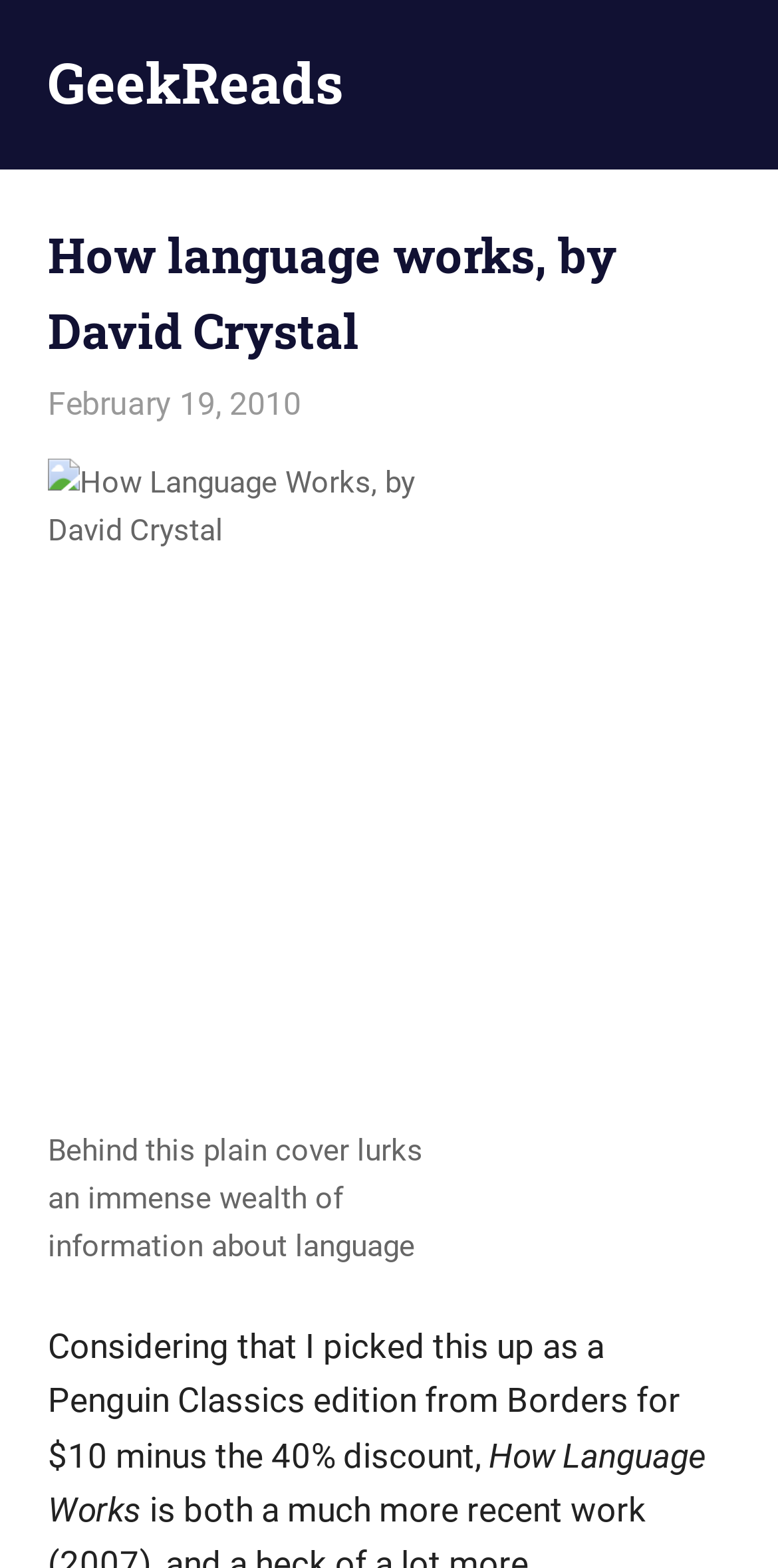Find and generate the main title of the webpage.

How language works, by David Crystal